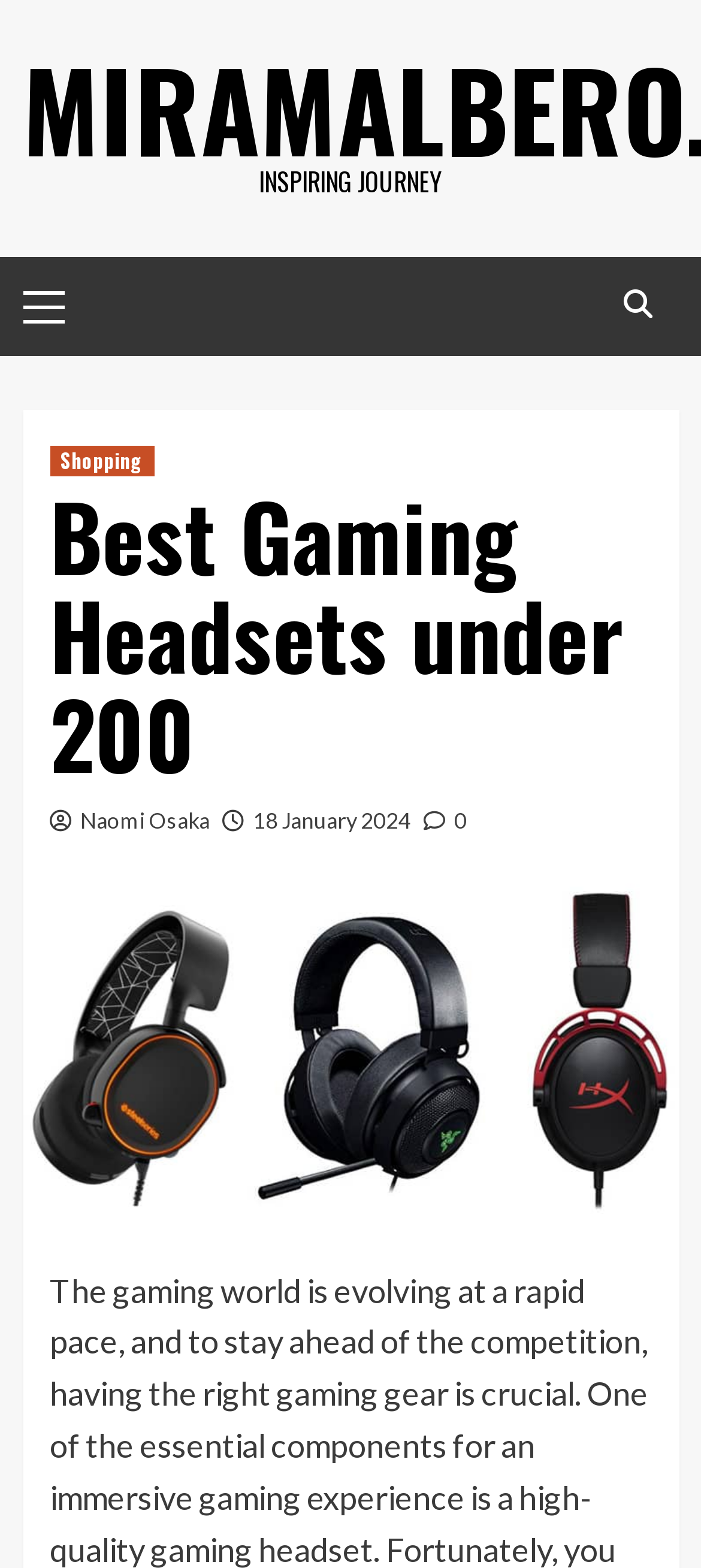Give a succinct answer to this question in a single word or phrase: 
What is the price range of the products reviewed?

Under 200